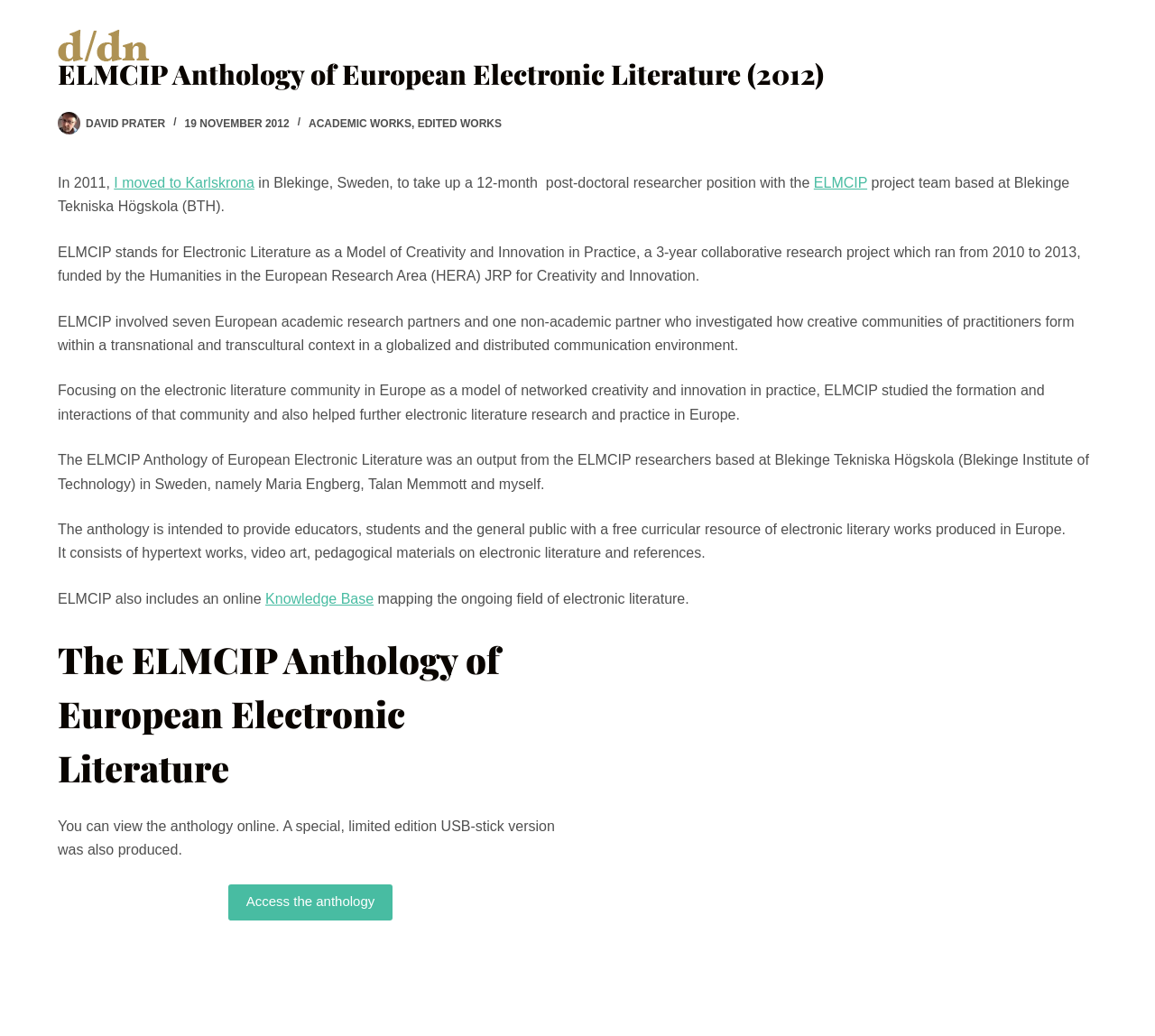What is the format of the anthology?
Examine the image closely and answer the question with as much detail as possible.

I found the answer by reading the static text elements that describe the anthology, which mention that it 'consists of hypertext works, video art, pedagogical materials on electronic literature and references'.